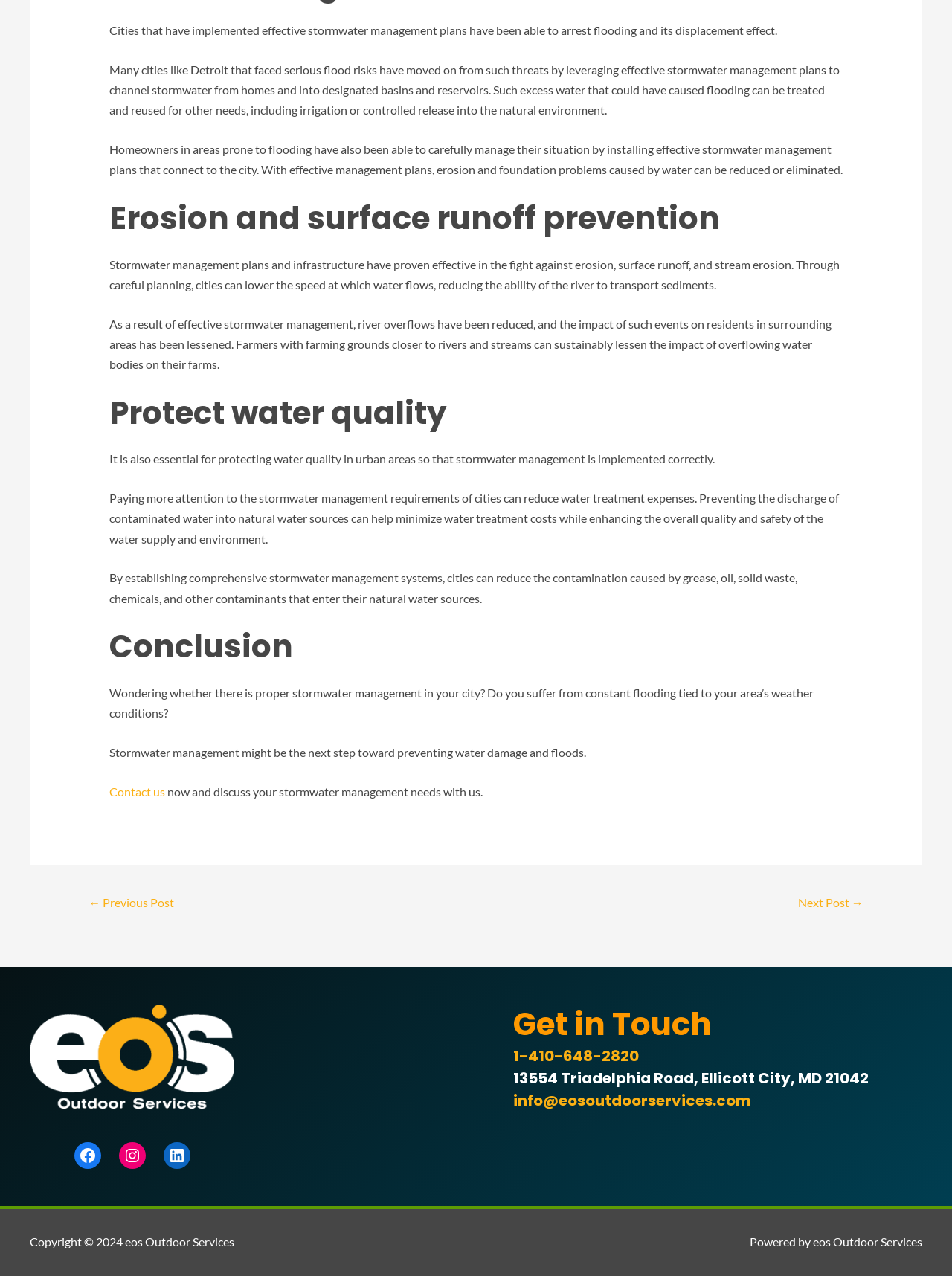Identify the bounding box coordinates necessary to click and complete the given instruction: "Click Contact us".

[0.115, 0.615, 0.173, 0.626]